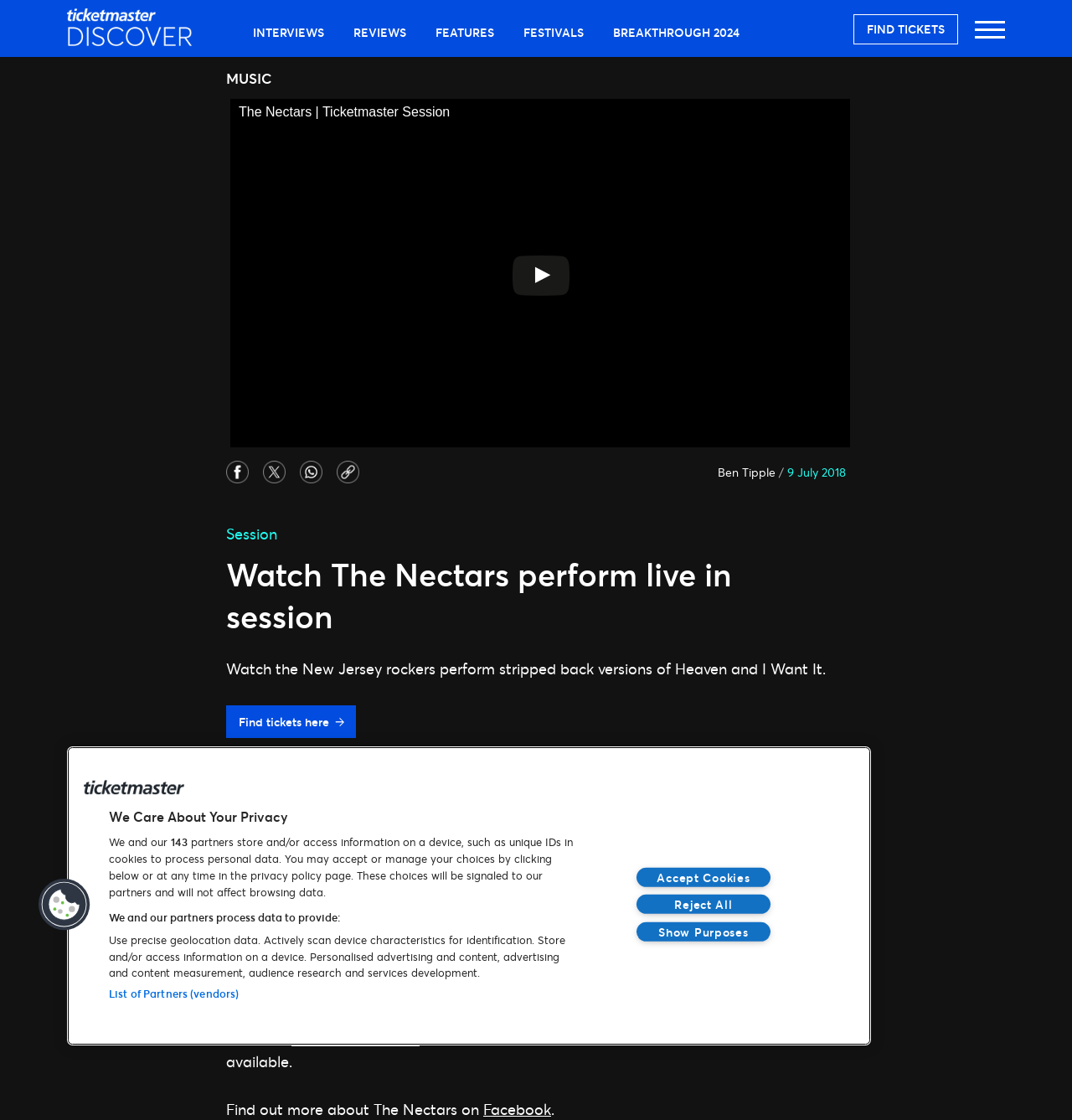Please identify the bounding box coordinates for the region that you need to click to follow this instruction: "Click on Ticketmaster Discover".

[0.062, 0.027, 0.179, 0.045]